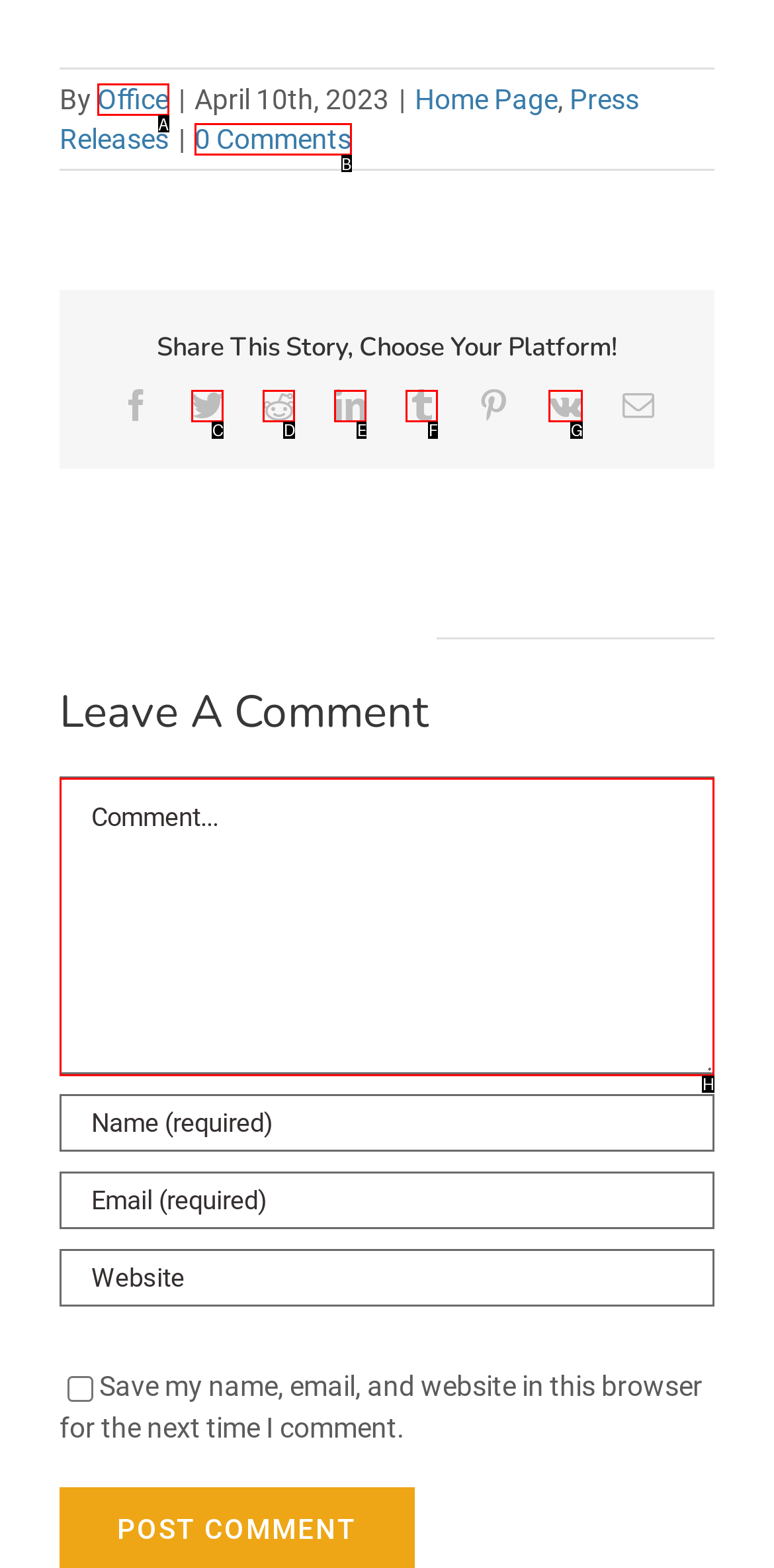Which lettered option should be clicked to achieve the task: view privacy policy? Choose from the given choices.

None